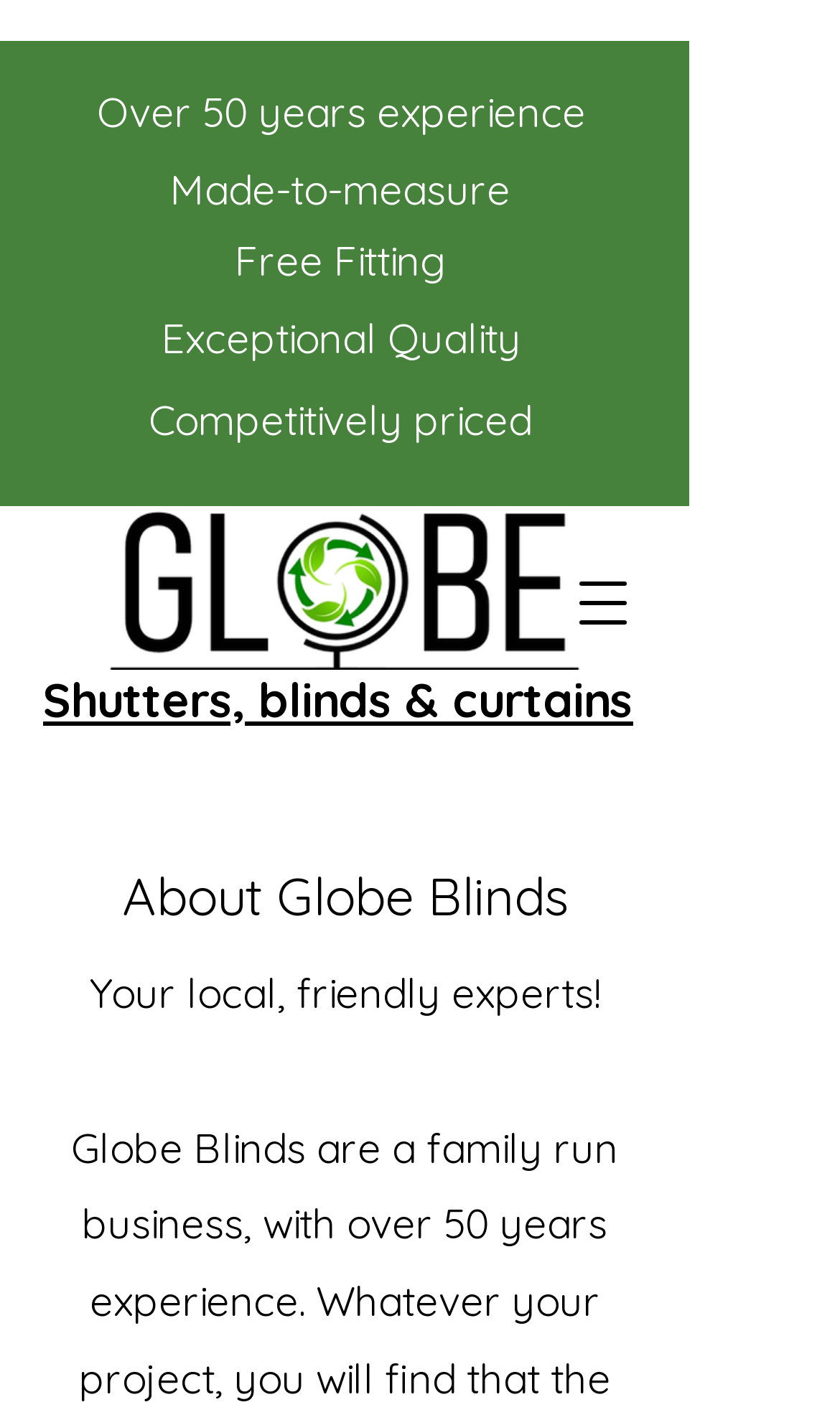Extract the main headline from the webpage and generate its text.

About Globe Blinds